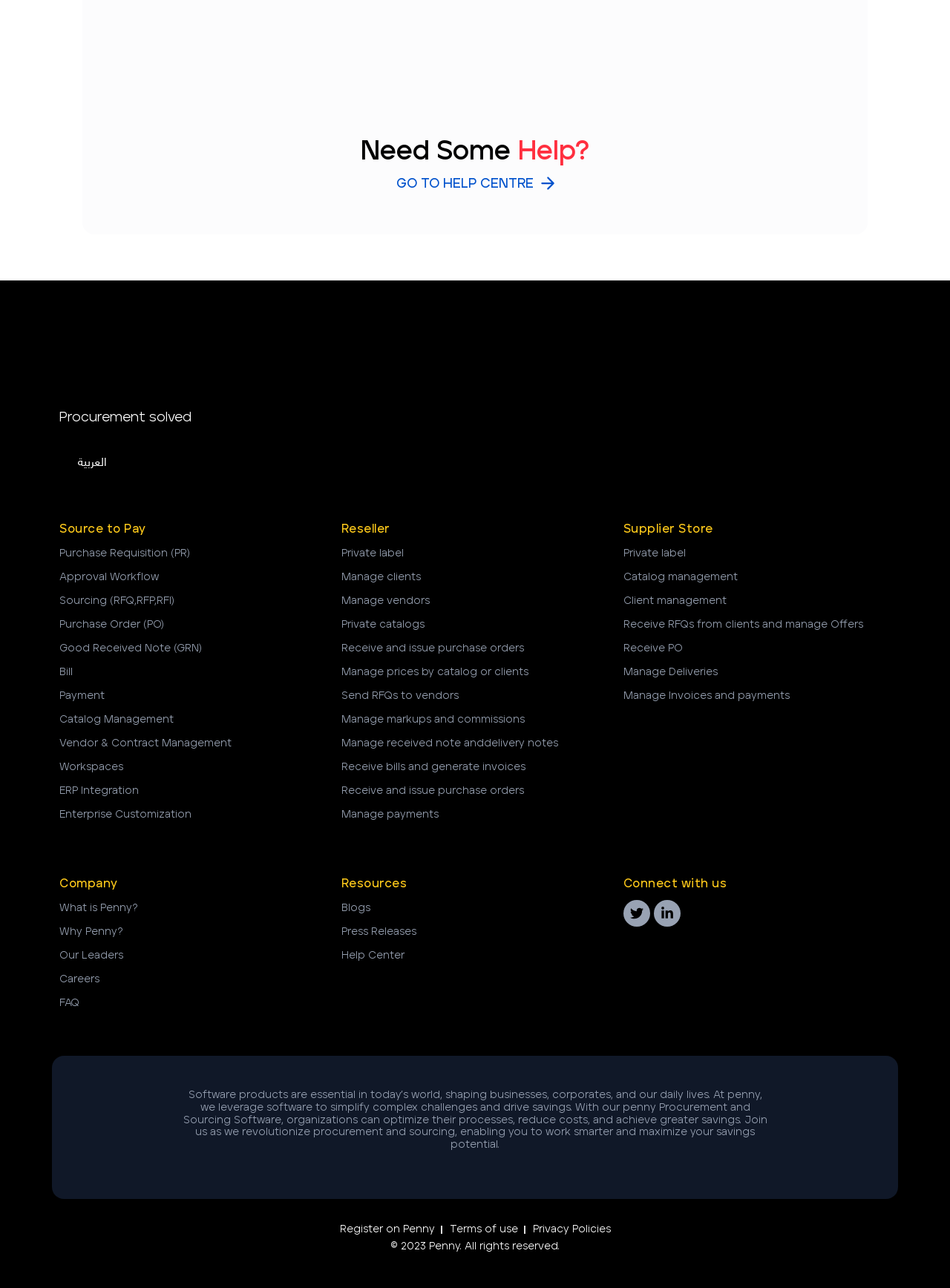Find the bounding box coordinates of the UI element according to this description: "Reseller".

[0.359, 0.406, 0.411, 0.415]